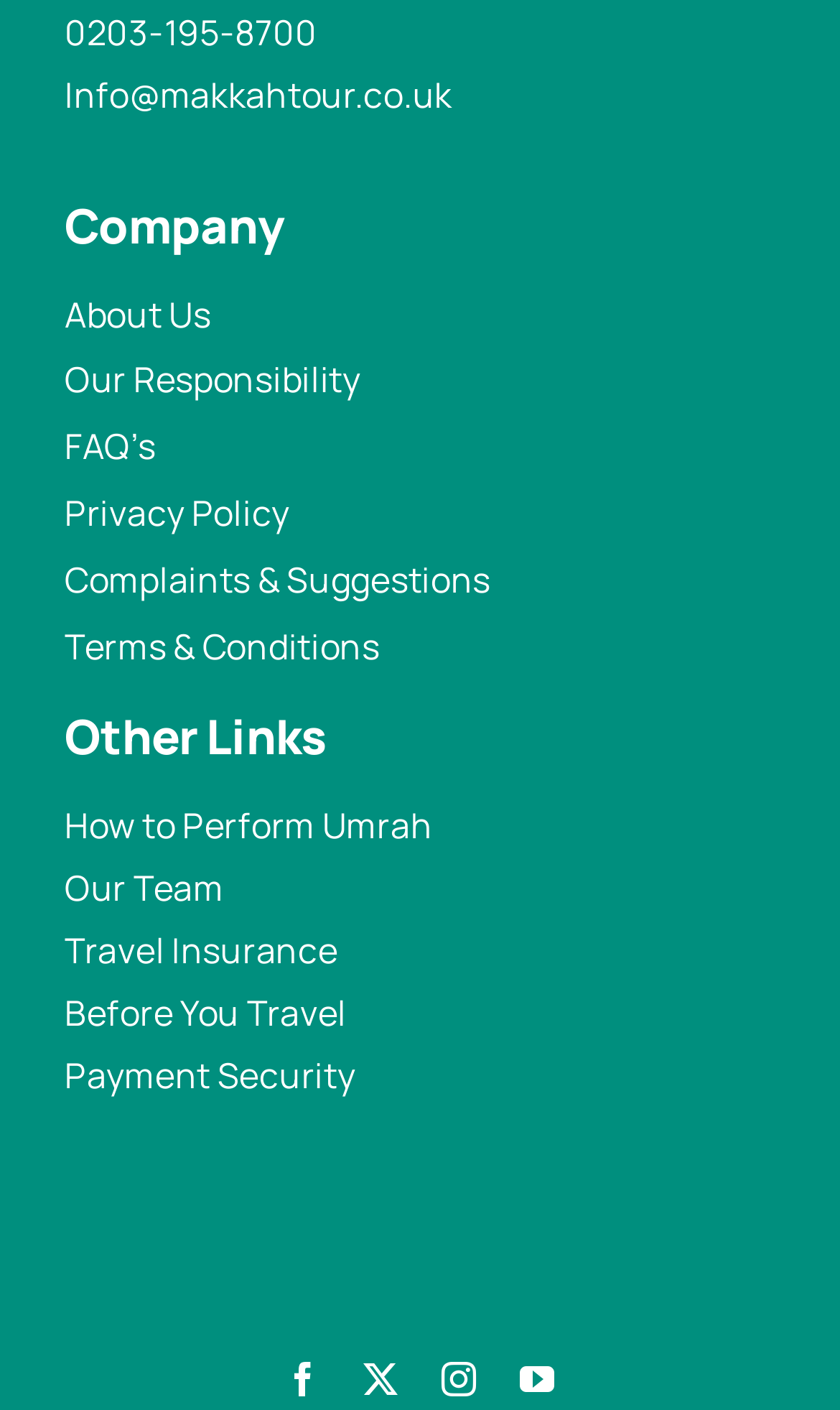Find the bounding box coordinates of the clickable area required to complete the following action: "Go to 'Our Team' page".

[0.077, 0.608, 0.923, 0.652]